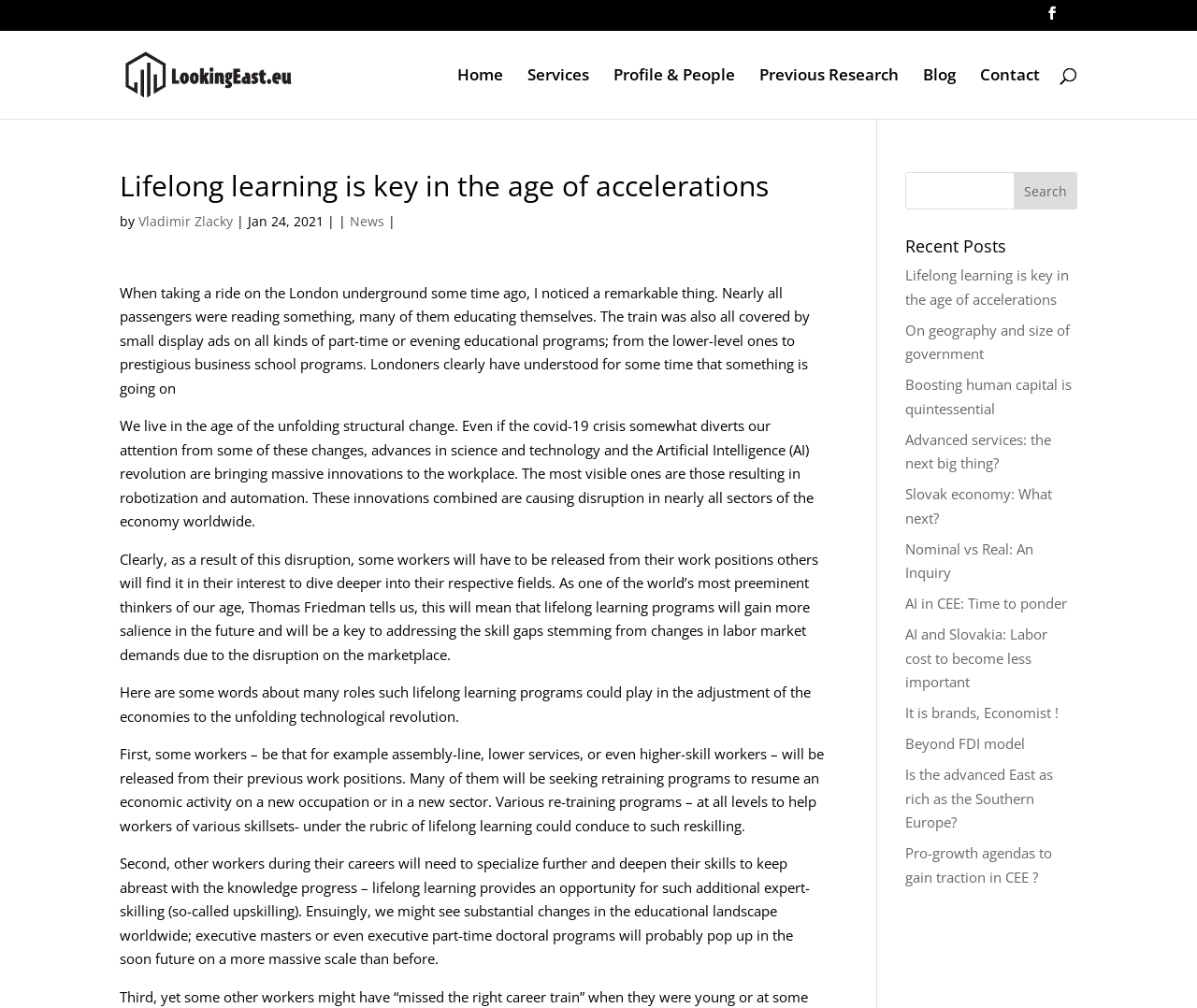Find the bounding box coordinates for the area you need to click to carry out the instruction: "Search for a specific keyword". The coordinates should be four float numbers between 0 and 1, indicated as [left, top, right, bottom].

[0.756, 0.171, 0.9, 0.208]